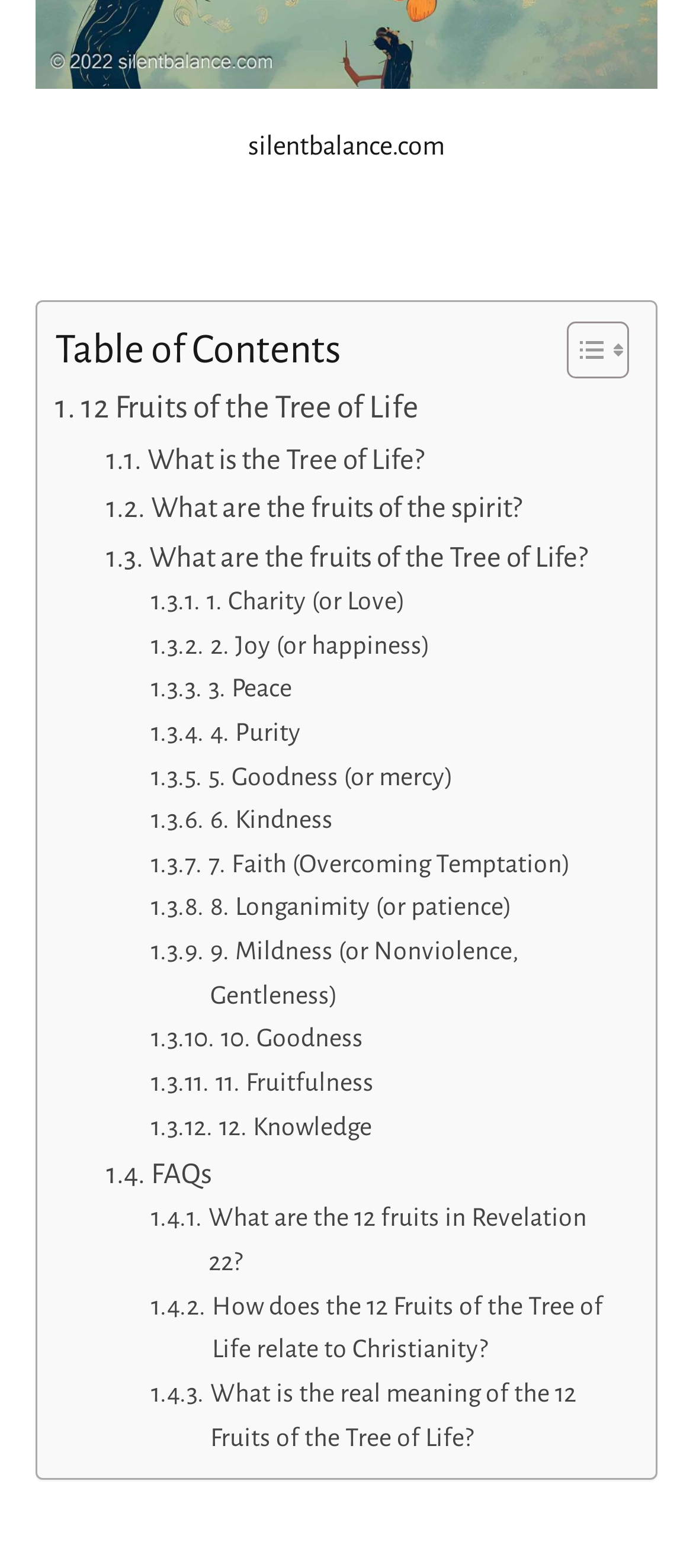Determine the bounding box coordinates of the clickable region to follow the instruction: "Learn about the real meaning of the 12 Fruits of the Tree of Life".

[0.218, 0.876, 0.895, 0.932]